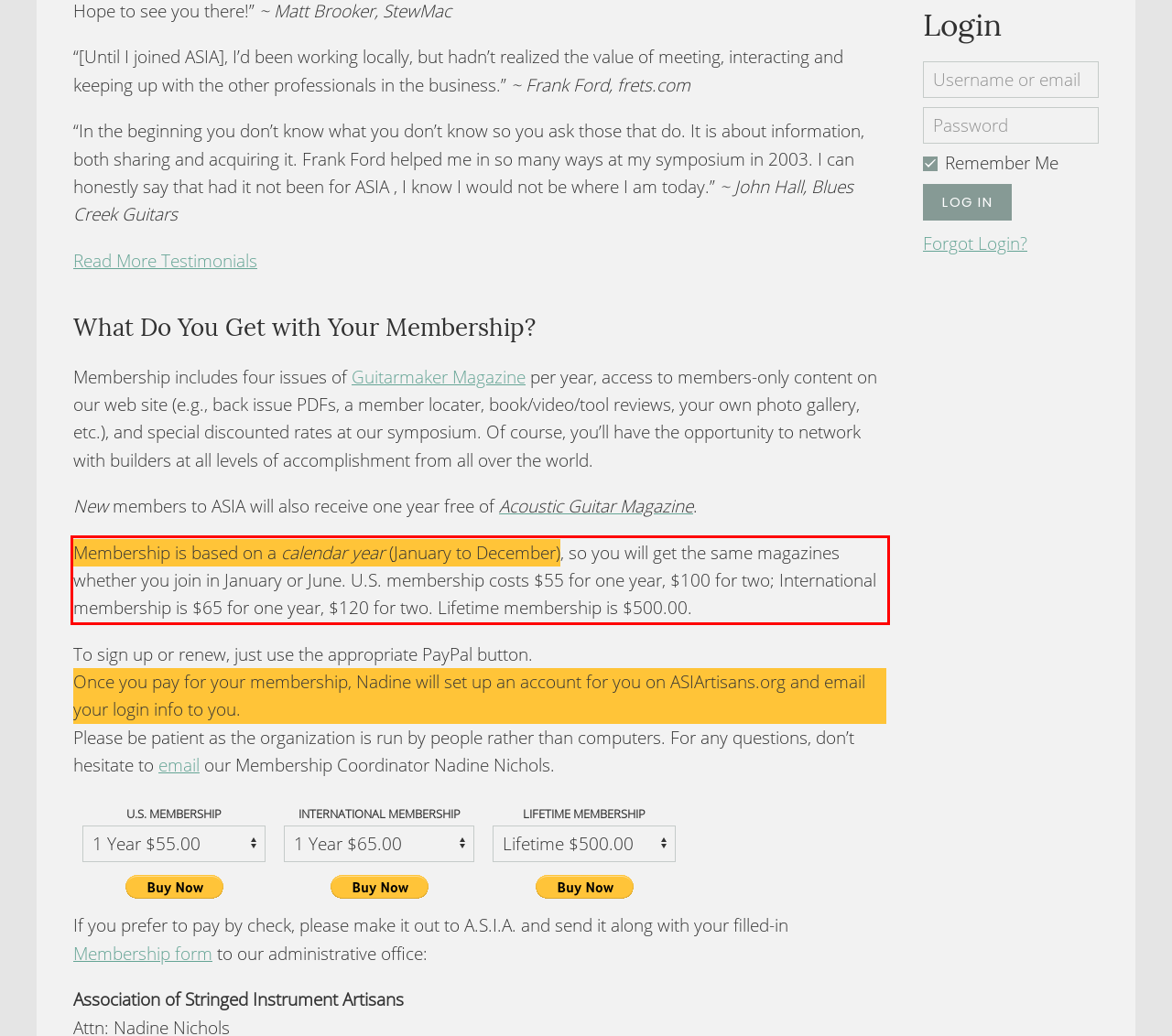By examining the provided screenshot of a webpage, recognize the text within the red bounding box and generate its text content.

Membership is based on a calendar year (January to December), so you will get the same magazines whether you join in January or June. U.S. membership costs $55 for one year, $100 for two; International membership is $65 for one year, $120 for two. Lifetime membership is $500.00.